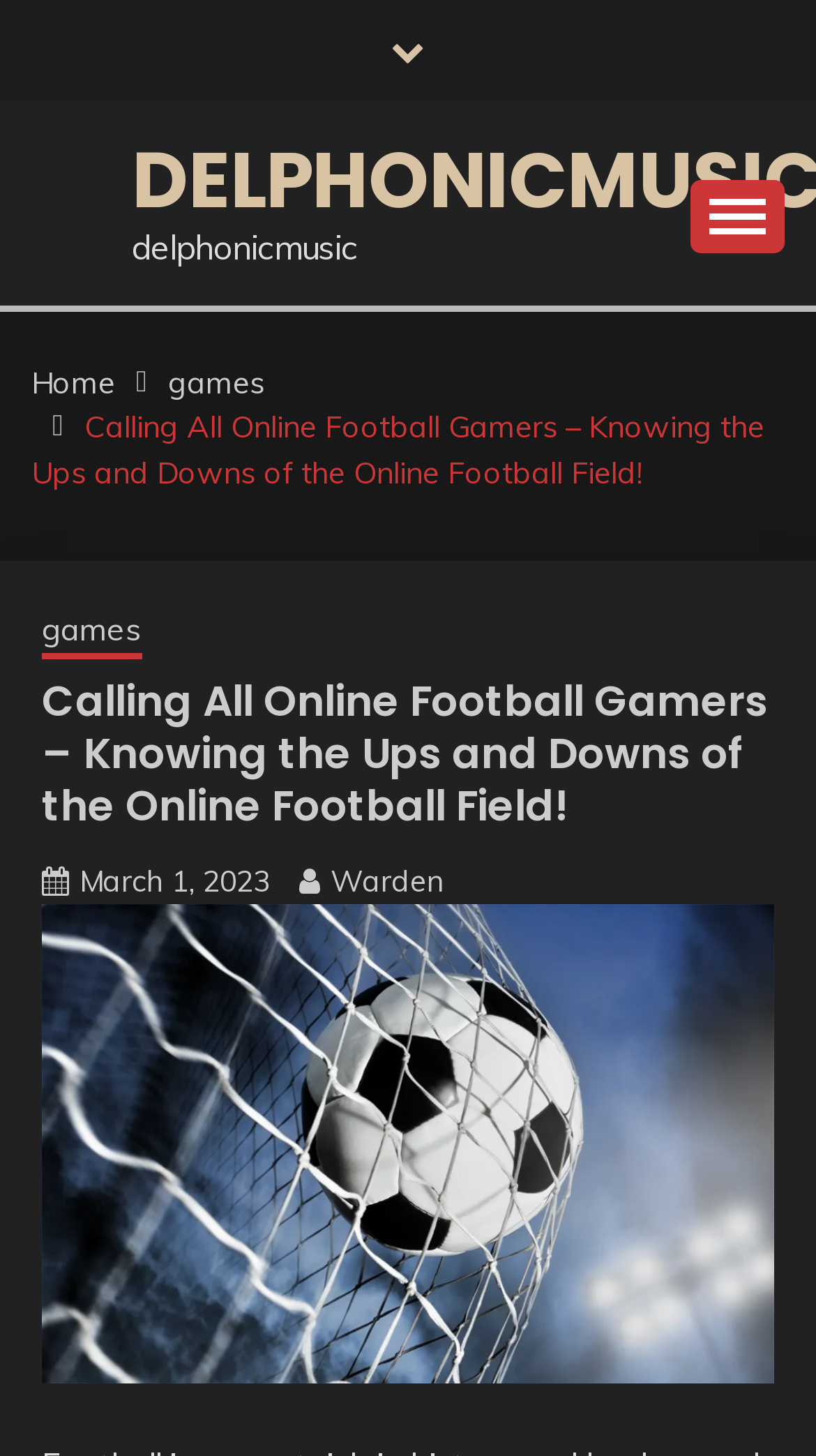Find the bounding box coordinates for the element that must be clicked to complete the instruction: "View the article posted on March 1, 2023". The coordinates should be four float numbers between 0 and 1, indicated as [left, top, right, bottom].

[0.097, 0.592, 0.331, 0.618]